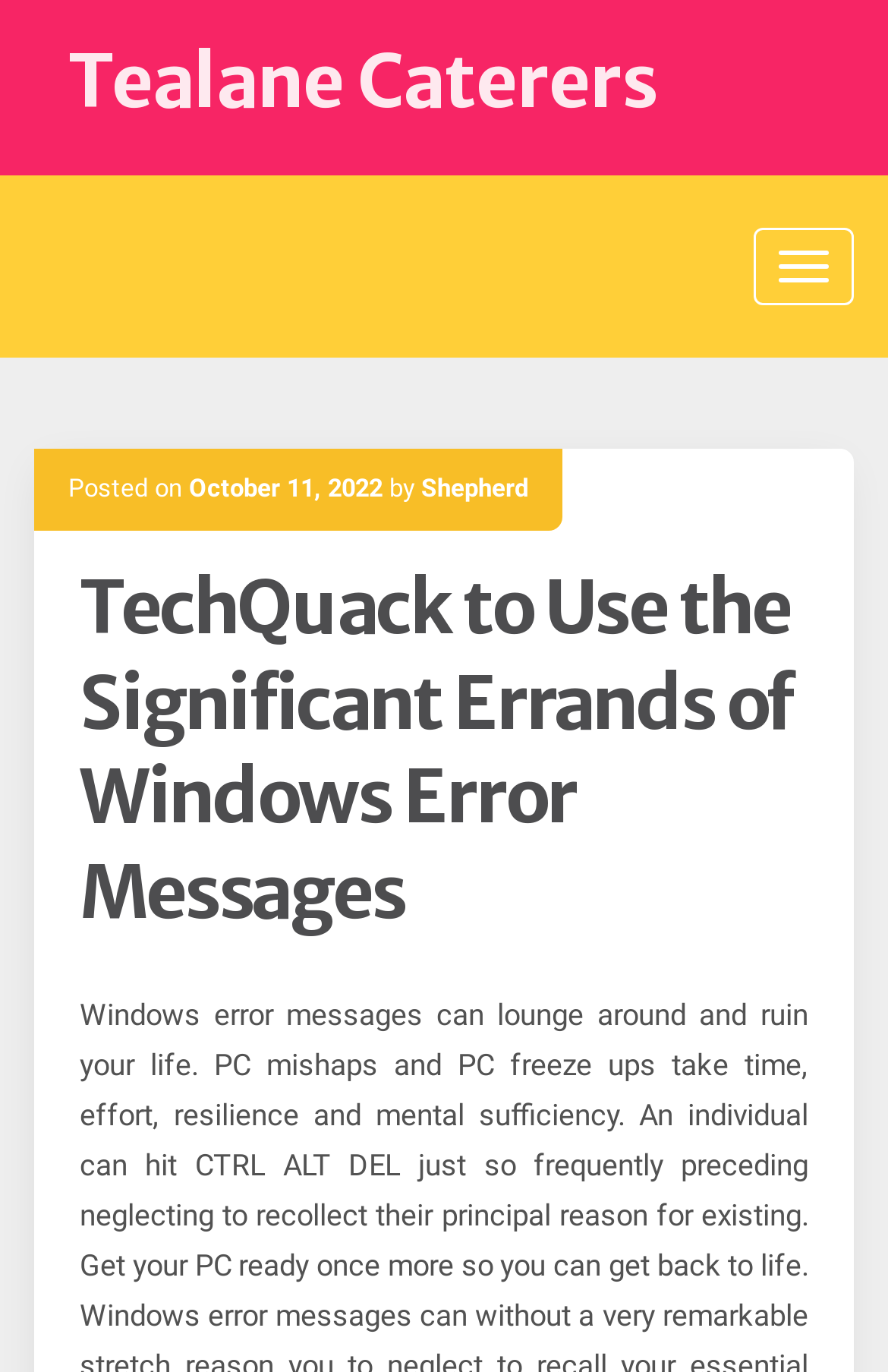Predict the bounding box coordinates for the UI element described as: "pdf". The coordinates should be four float numbers between 0 and 1, presented as [left, top, right, bottom].

None